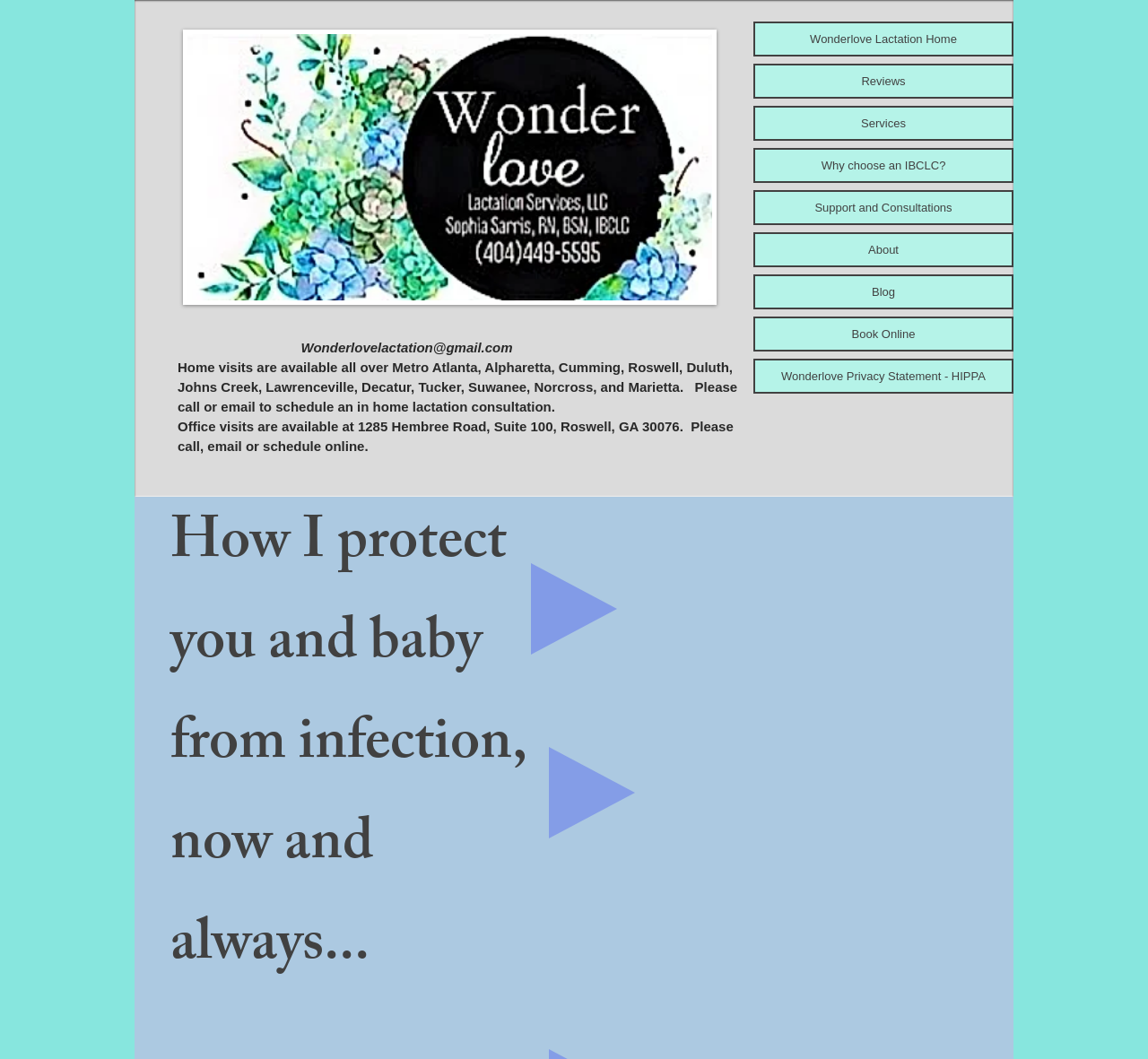Locate the bounding box for the described UI element: "Support and Consultations". Ensure the coordinates are four float numbers between 0 and 1, formatted as [left, top, right, bottom].

[0.658, 0.181, 0.881, 0.211]